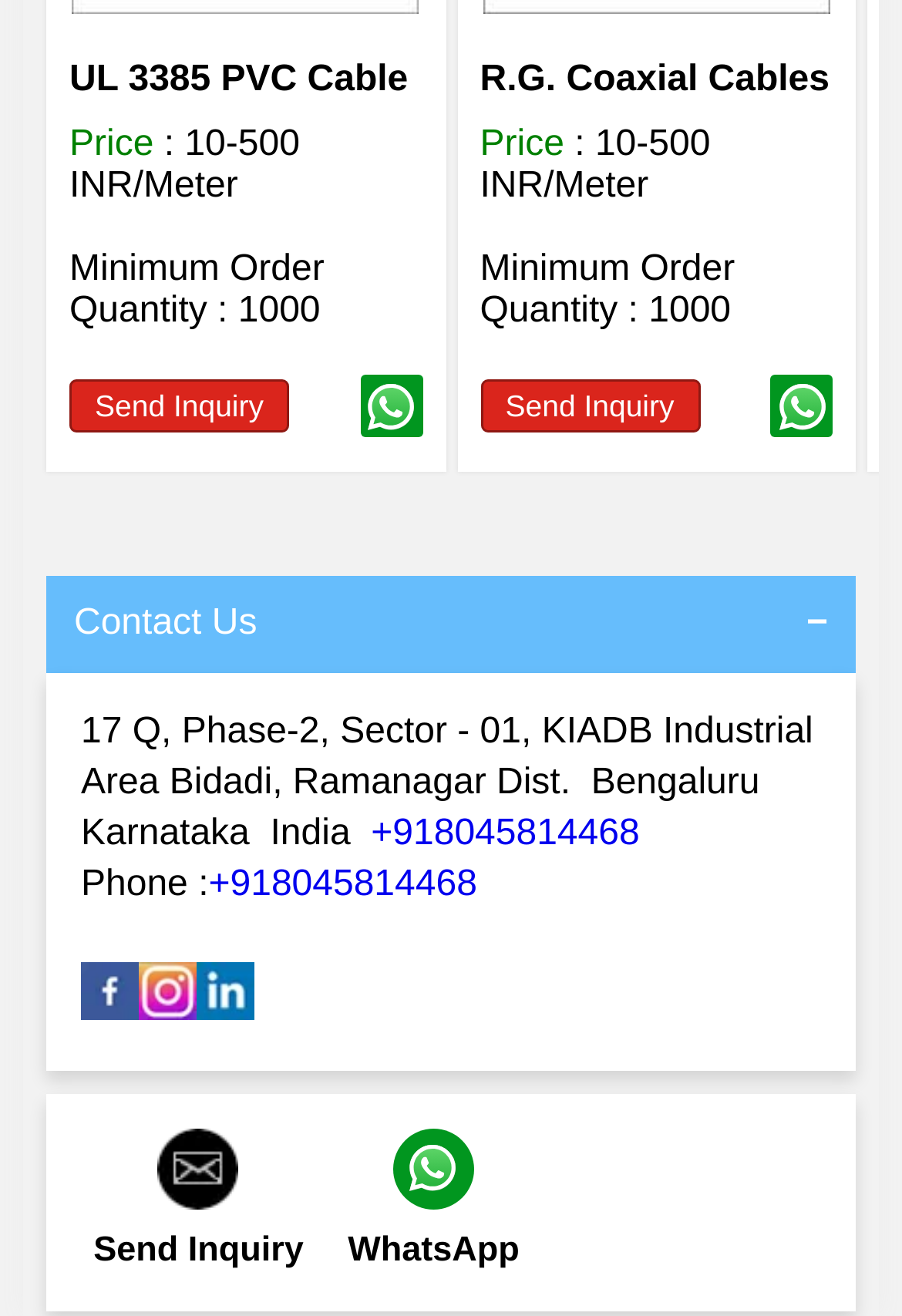Identify the bounding box for the UI element described as: "UL 3385 PVC Cable". Ensure the coordinates are four float numbers between 0 and 1, formatted as [left, top, right, bottom].

[0.077, 0.046, 0.452, 0.076]